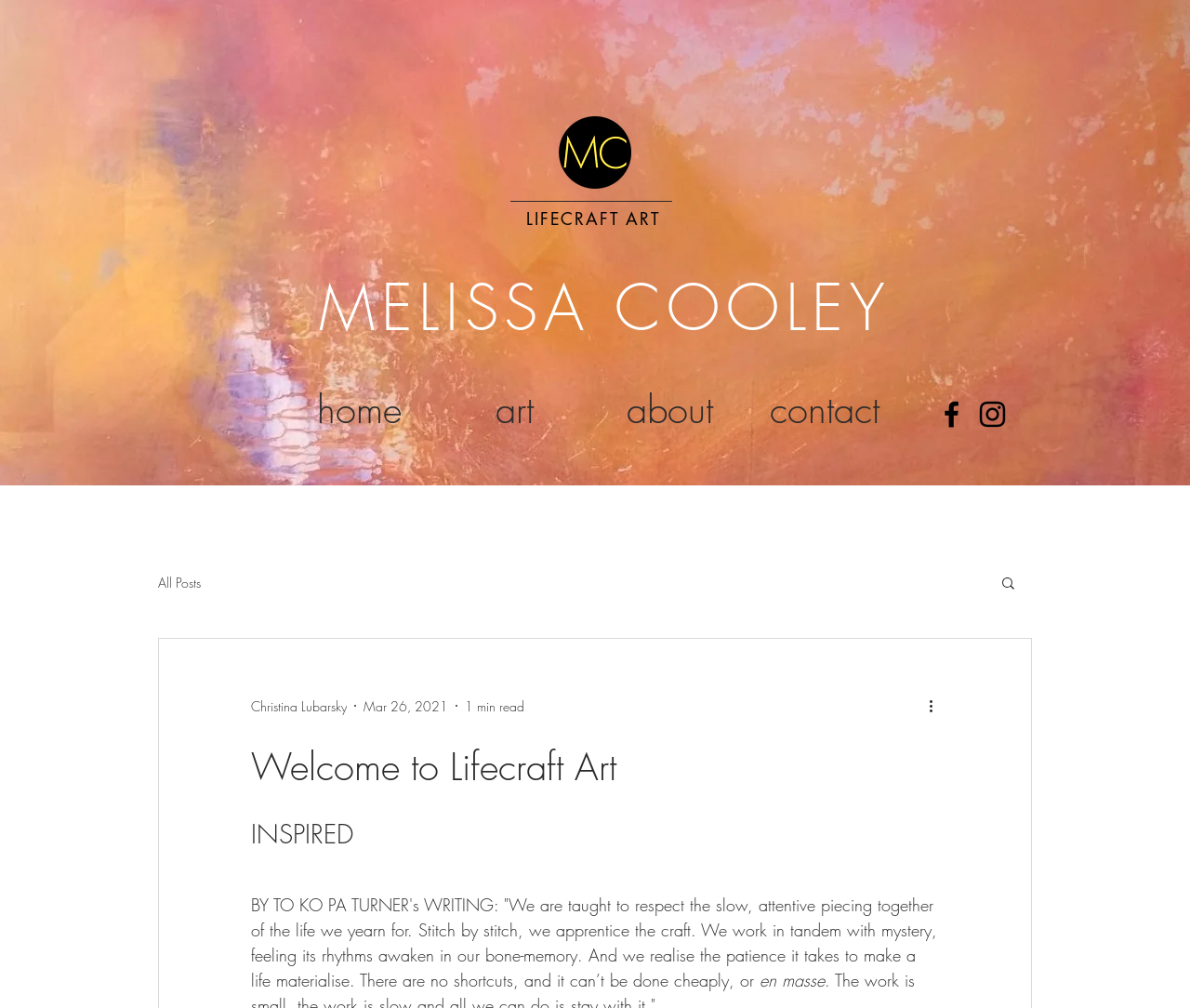Please determine the bounding box coordinates of the section I need to click to accomplish this instruction: "Navigate to 'Services'".

None